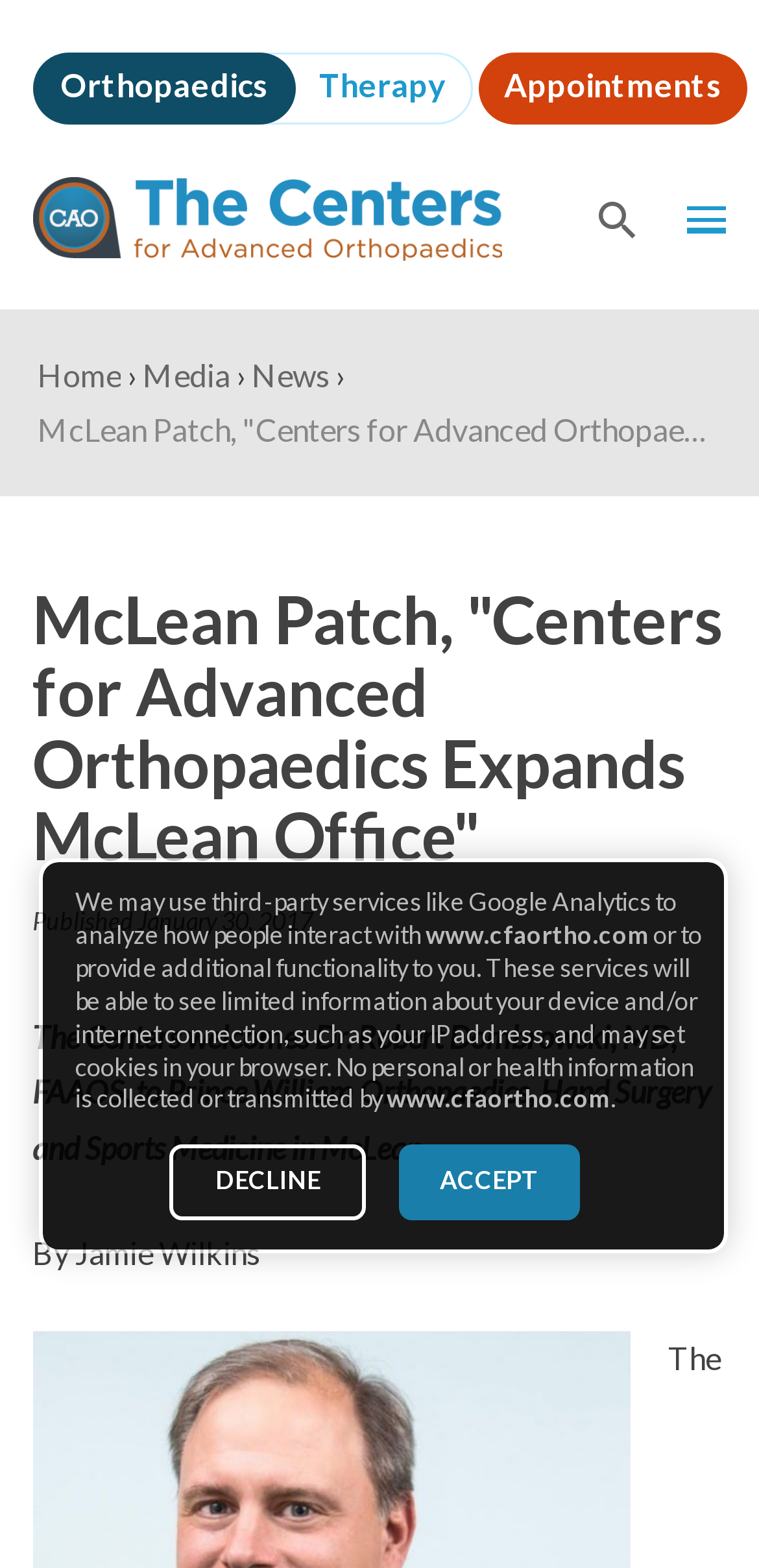Locate the bounding box coordinates of the clickable part needed for the task: "Go to the Home page".

[0.05, 0.222, 0.16, 0.257]